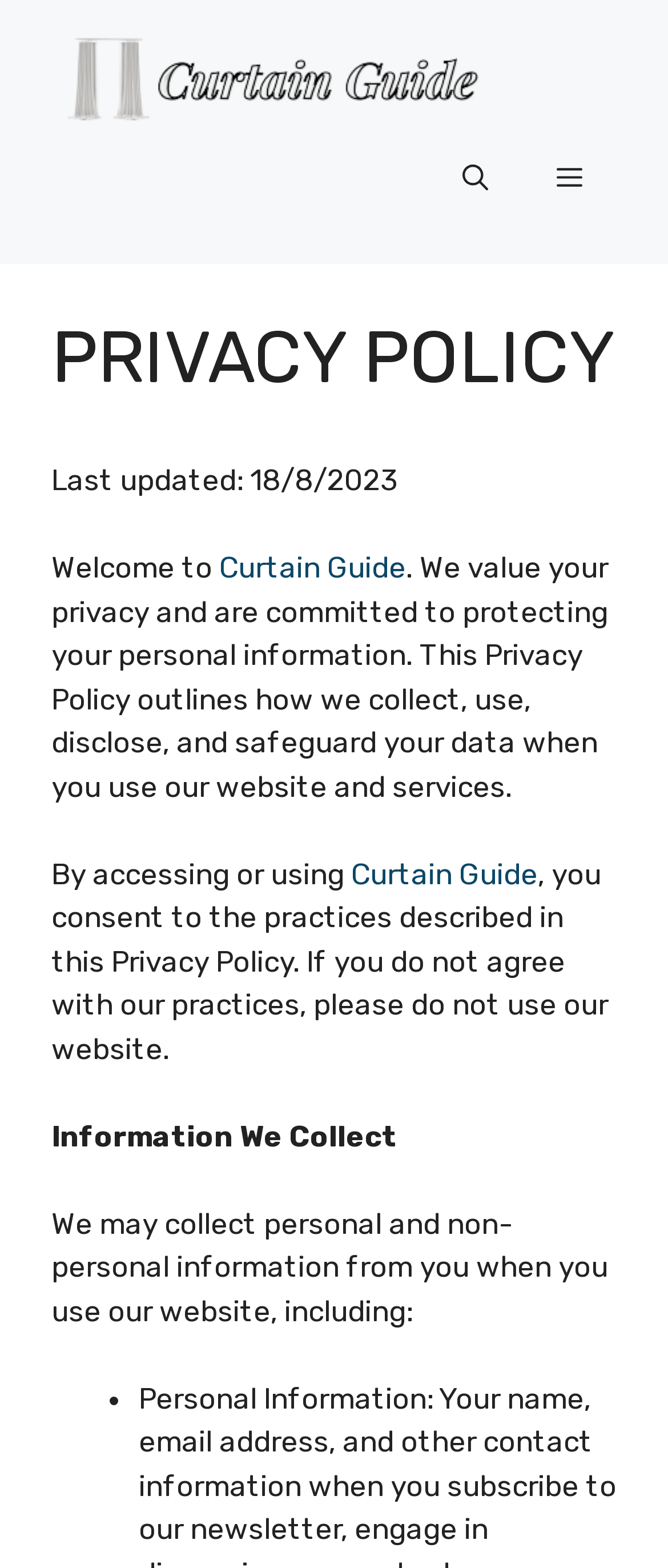Give a detailed explanation of the elements present on the webpage.

The webpage is about the Privacy Policy of Curtain Guide, a website that provides information and services related to curtains. At the top of the page, there is a banner with a link to the site, and a navigation menu with a mobile toggle button, an open search button, and a menu button that controls the primary menu.

Below the banner, there is a header section with a heading that reads "PRIVACY POLICY" in a prominent font. Next to the heading, there is a text that indicates the last updated date of the policy, which is August 18, 2023.

The main content of the page starts with a welcome message, followed by a paragraph that explains the purpose of the Privacy Policy. The text states that Curtain Guide values users' privacy and is committed to protecting their personal information. The policy outlines how the website collects, uses, discloses, and safeguards user data.

There are two links to Curtain Guide within the text, which suggests that users can access the website and its services. The text also explains that by accessing or using the website, users consent to the practices described in the Privacy Policy. If users do not agree with the practices, they are advised not to use the website.

Further down the page, there is a section titled "Information We Collect", which explains that the website may collect personal and non-personal information from users when they use the website. The section is followed by a list, indicated by a bullet point, which suggests that there are multiple types of information that may be collected.